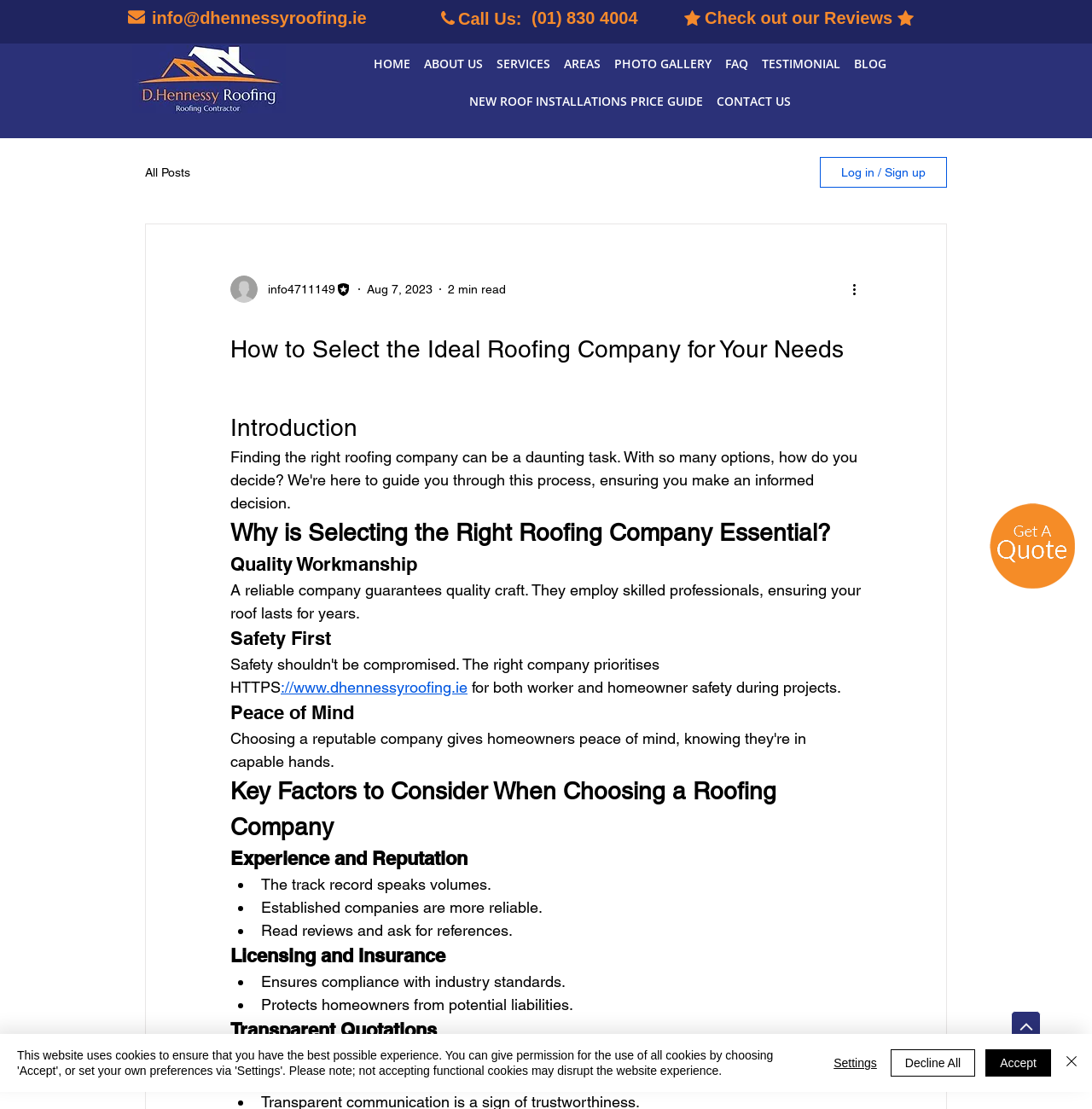Describe all the visual and textual components of the webpage comprehensively.

This webpage is about selecting the ideal roofing company for your needs. At the top, there is a navigation menu with links to different sections of the website, including "HOME", "ABOUT US", "SERVICES", and more. Below the navigation menu, there is a section with the company's contact information, including an email address, phone number, and a link to check out their reviews.

To the left of the contact information, there is a logo of the company, "d.hennessy roofing", with an image of a roof. Below the logo, there is a link to a blog section with a heading "How to Select the Ideal Roofing Company for Your Needs". This section is divided into several subheadings, including "Introduction", "Why is Selecting the Right Roofing Company Essential?", "Quality Workmanship", "Safety First", and more.

Each subheading has a brief description or a list of points to consider when choosing a roofing company. For example, under "Quality Workmanship", it is mentioned that a reliable company guarantees quality craft and employs skilled professionals. Under "Safety First", it is mentioned that the company prioritizes safety for both workers and homeowners during projects.

Further down the page, there is a section with a heading "Key Factors to Consider When Choosing a Roofing Company", which includes subheadings such as "Experience and Reputation", "Licensing and Insurance", and "Transparent Quotations". Each of these subheadings has a list of points to consider, marked with bullet points.

At the bottom of the page, there is a cookie consent alert with buttons to accept, decline, or set preferences for cookies. There is also a link to a quote button and an image of a writer's picture.